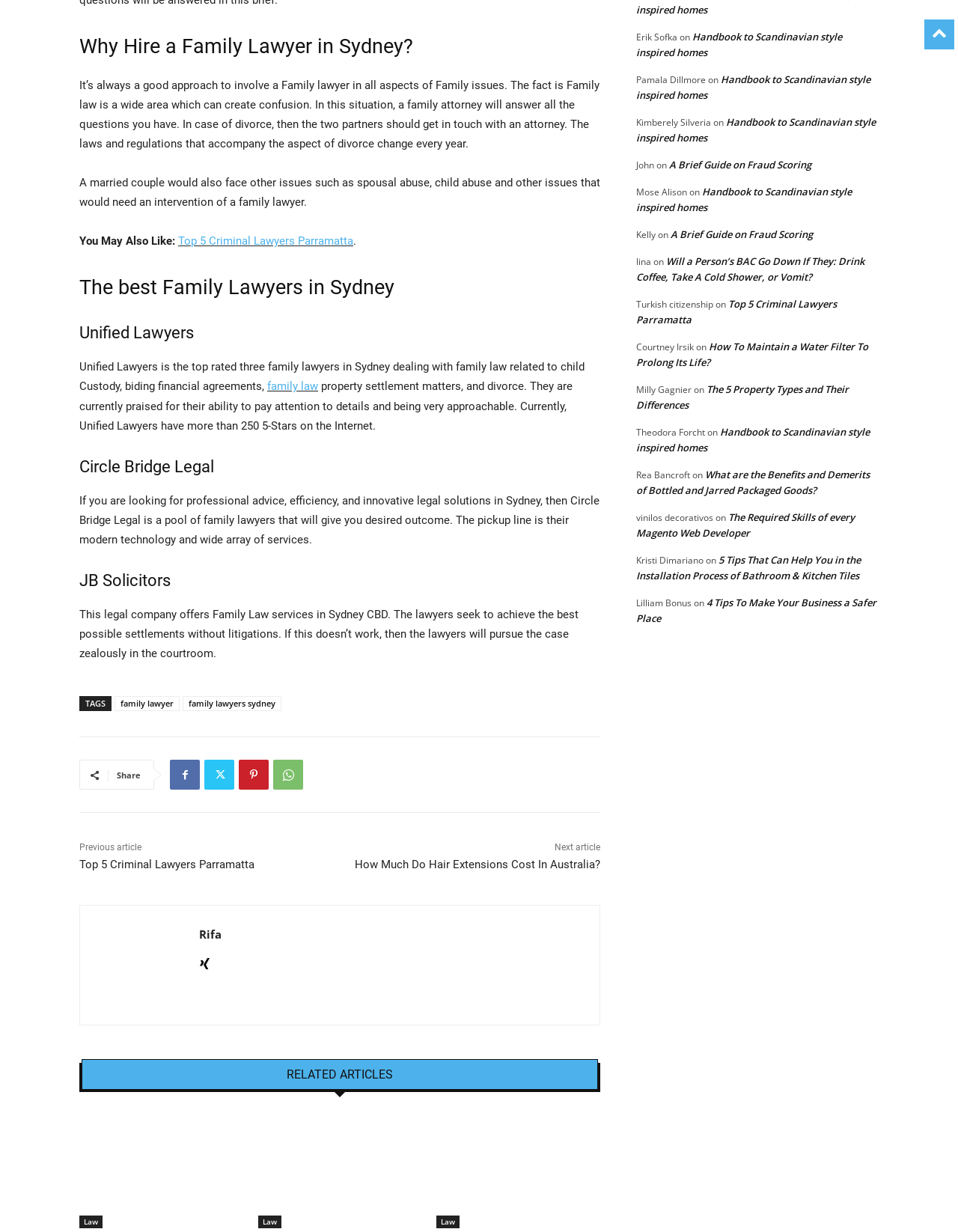Identify the bounding box coordinates of the element to click to follow this instruction: 'Click on 'How Much Do Hair Extensions Cost In Australia?''. Ensure the coordinates are four float values between 0 and 1, provided as [left, top, right, bottom].

[0.37, 0.696, 0.627, 0.707]